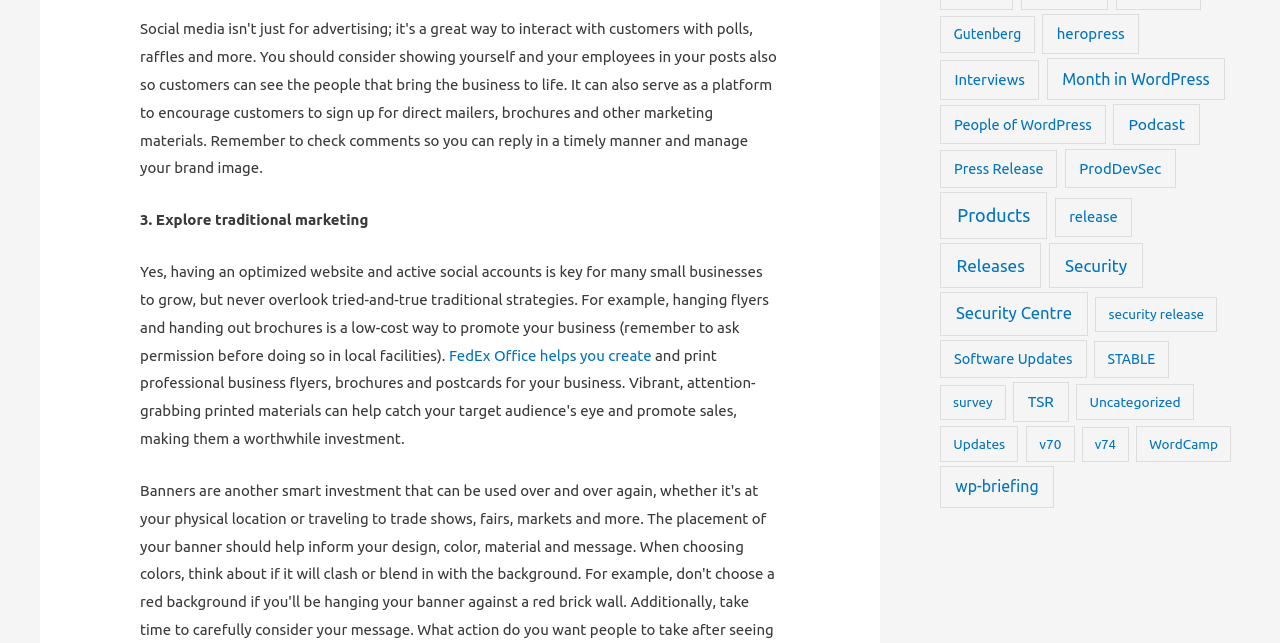Please analyze the image and provide a thorough answer to the question:
How many items are there in the 'Security Centre' category?

The webpage has a link 'Security Centre (130 items)' which indicates that there are 130 items in the 'Security Centre' category.